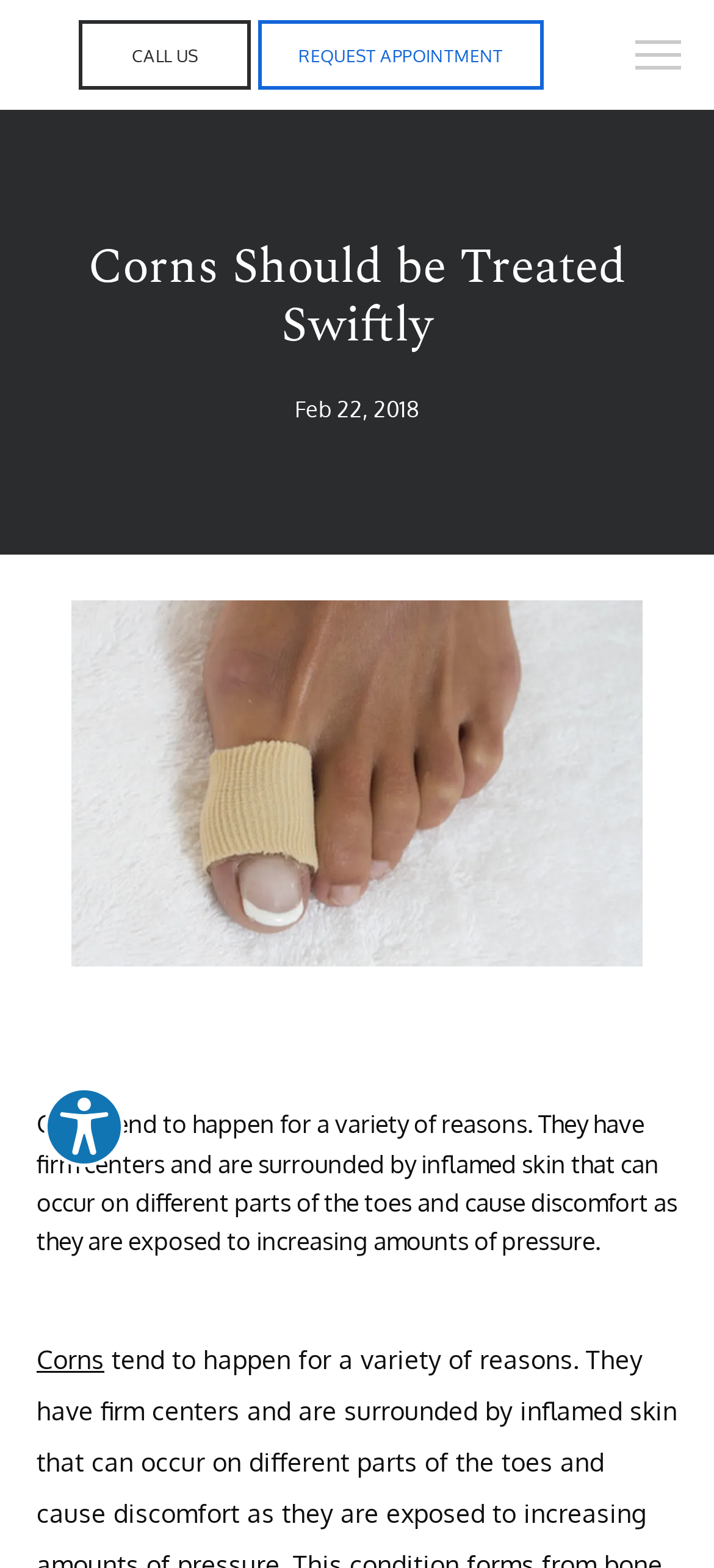Please determine the heading text of this webpage.

Corns Should be Treated Swiftly